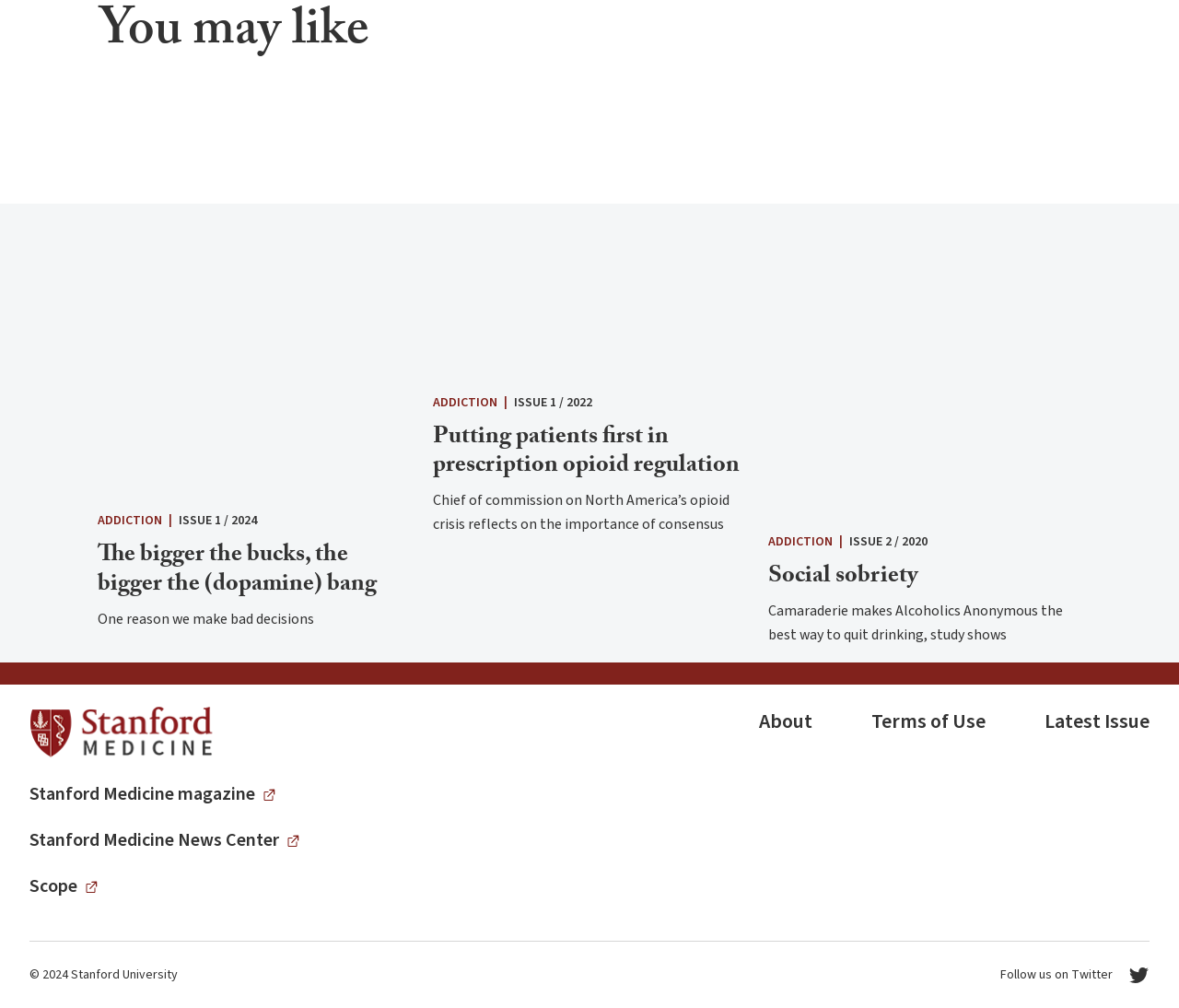Identify the bounding box coordinates of the region I need to click to complete this instruction: "Follow us on Twitter".

[0.848, 0.956, 0.975, 0.978]